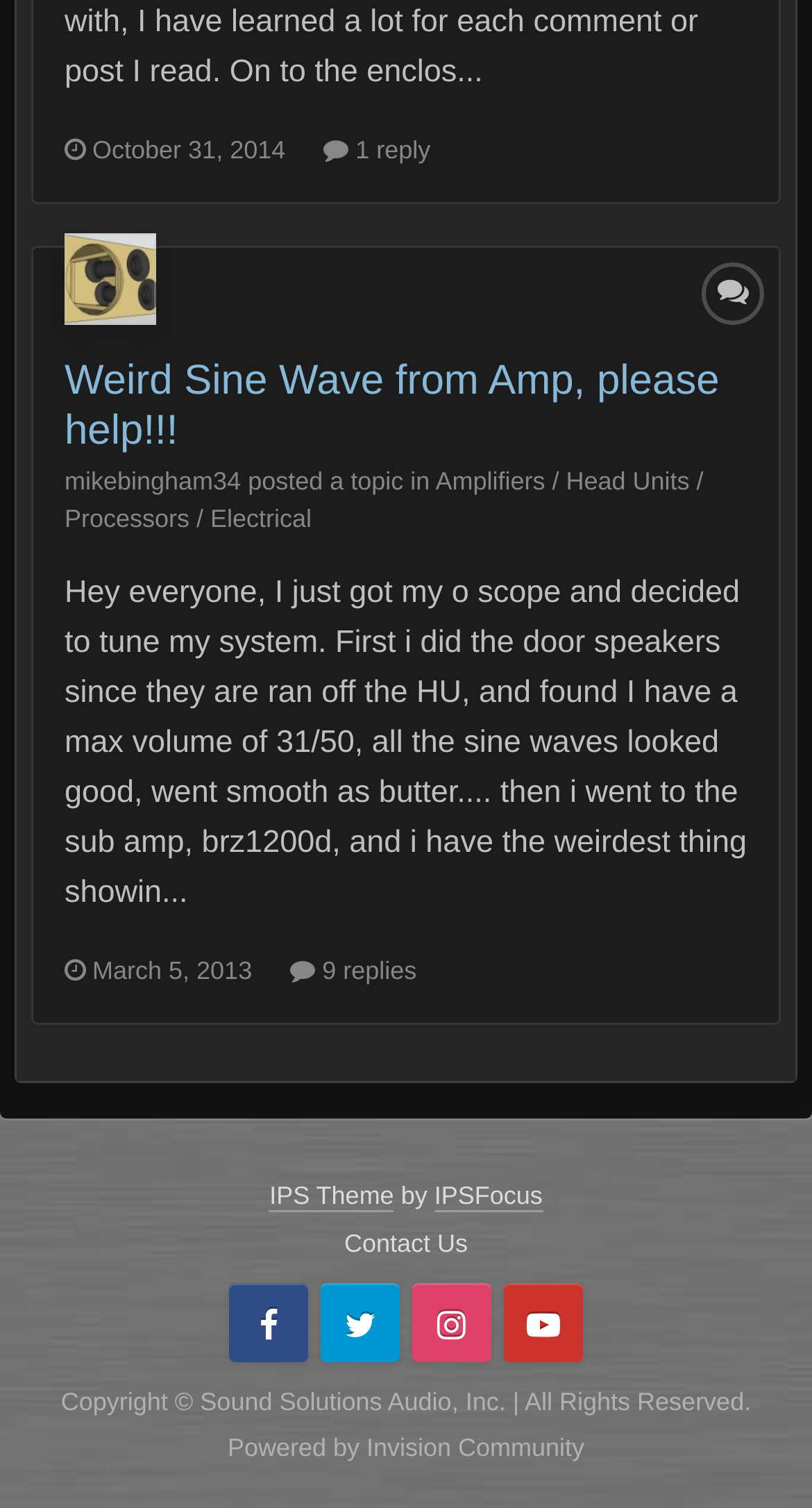Please provide a comprehensive response to the question below by analyzing the image: 
What is the topic of the first post?

I determined the topic of the first post by looking at the heading element with the text 'Weird Sine Wave from Amp, please help!!!' which is located at the top of the page.